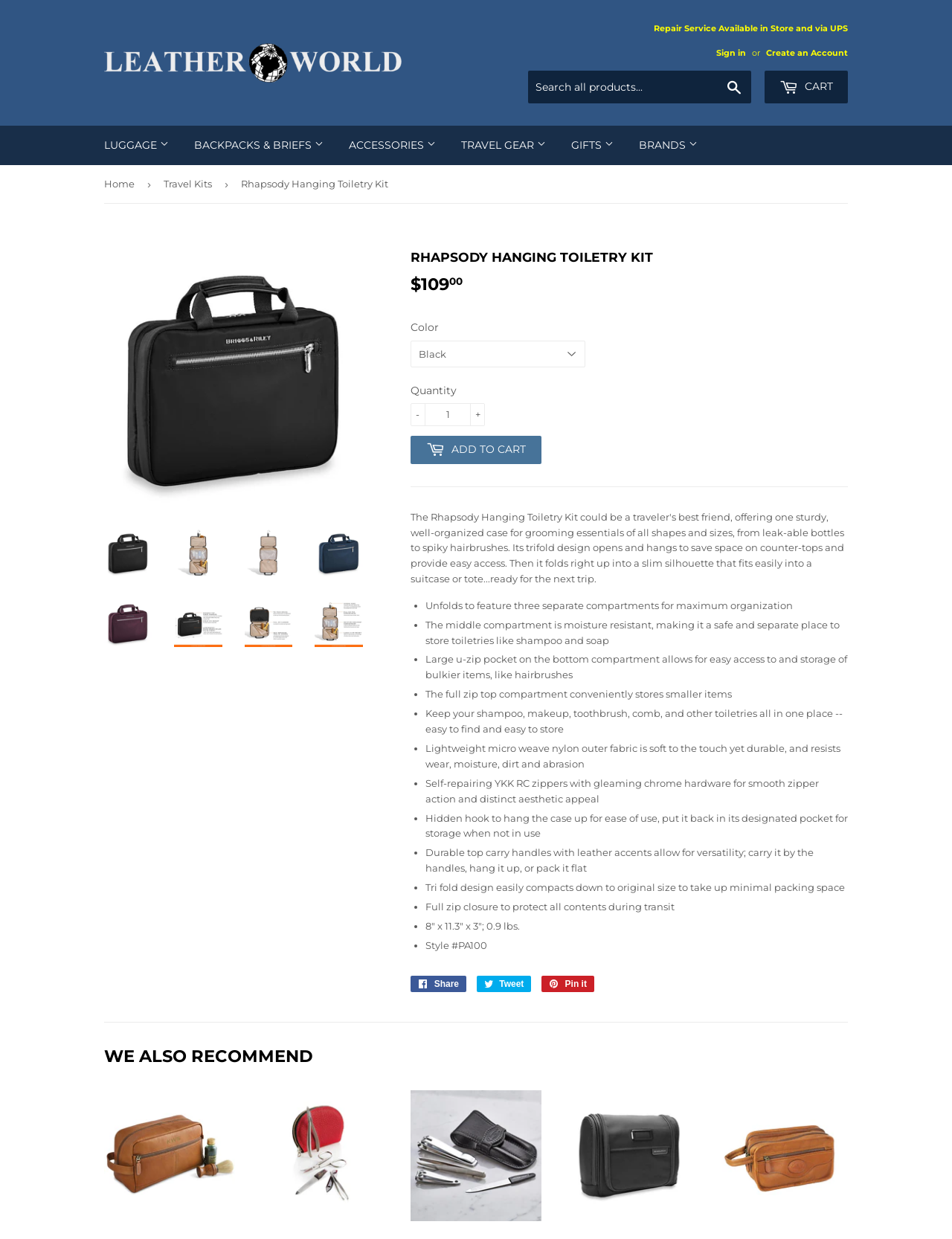Can you specify the bounding box coordinates of the area that needs to be clicked to fulfill the following instruction: "Share on Facebook"?

[0.431, 0.787, 0.49, 0.801]